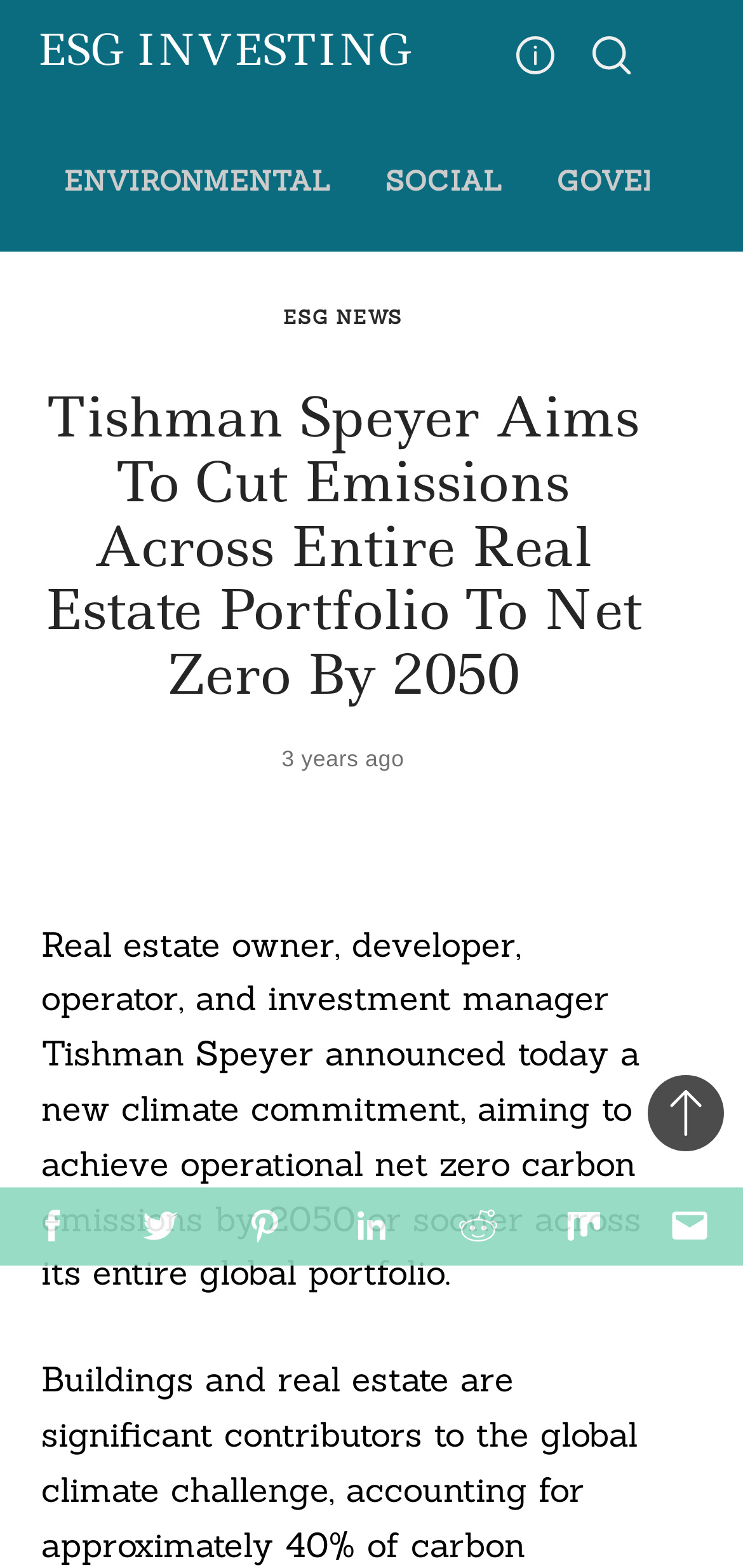Please determine the bounding box coordinates for the element that should be clicked to follow these instructions: "Read the latest ESG news".

[0.381, 0.194, 0.542, 0.213]